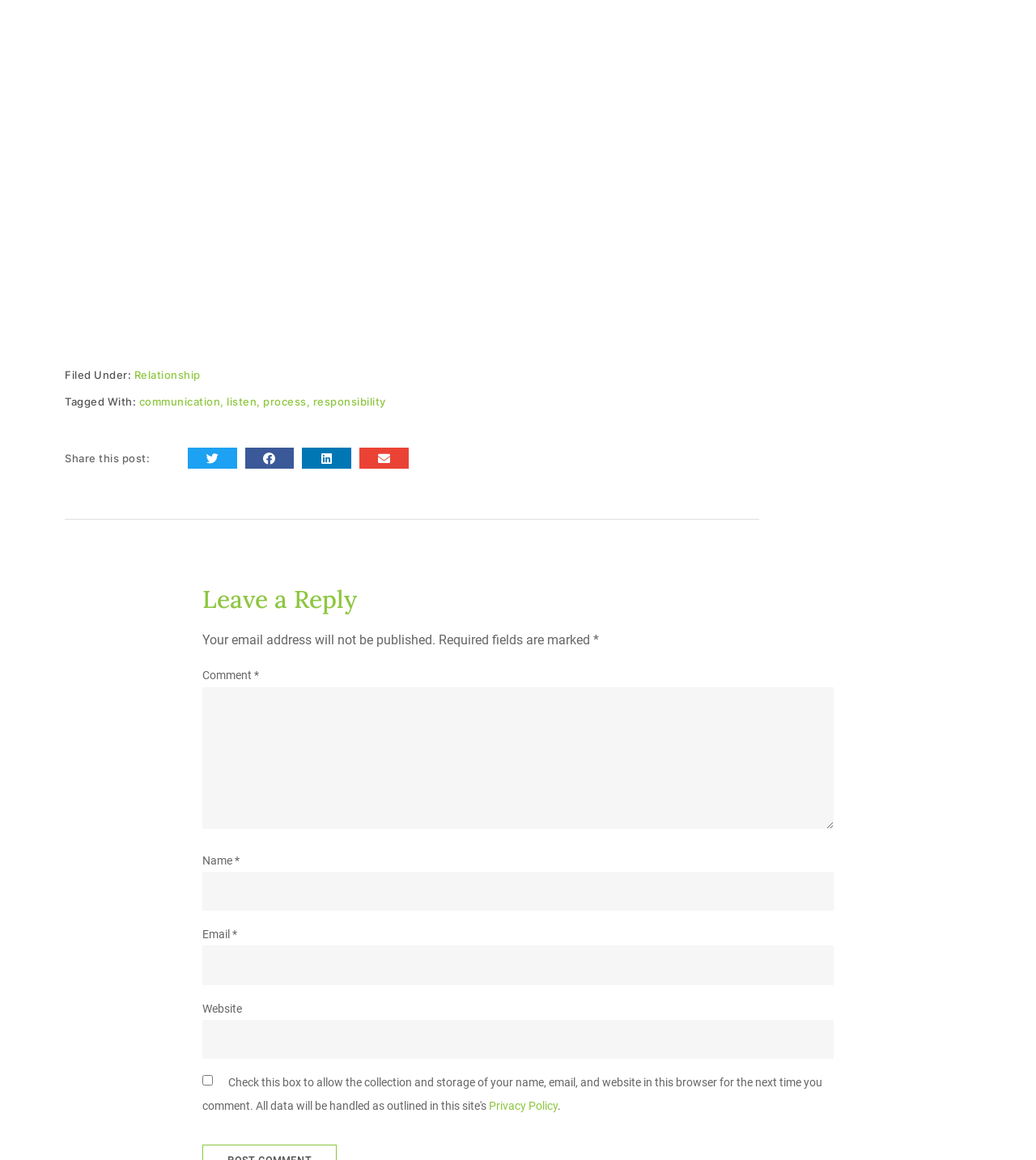What is required to leave a reply?
Please provide a single word or phrase in response based on the screenshot.

Name, Email, Comment